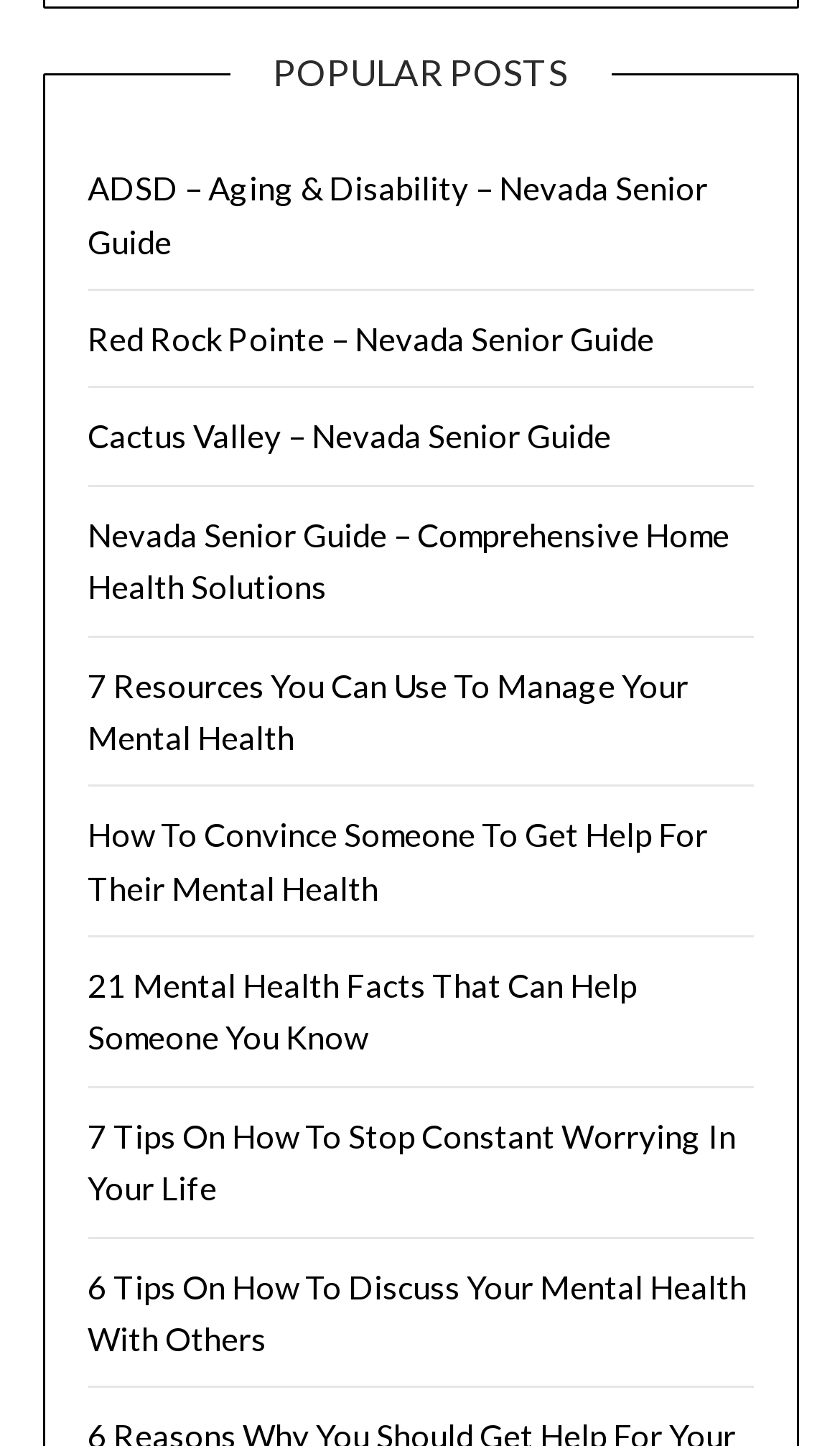What is the topic of the first link?
Could you please answer the question thoroughly and with as much detail as possible?

The first link under 'POPULAR POSTS' is 'ADSD – Aging & Disability – Nevada Senior Guide', which suggests that the topic of this link is related to aging and disability.